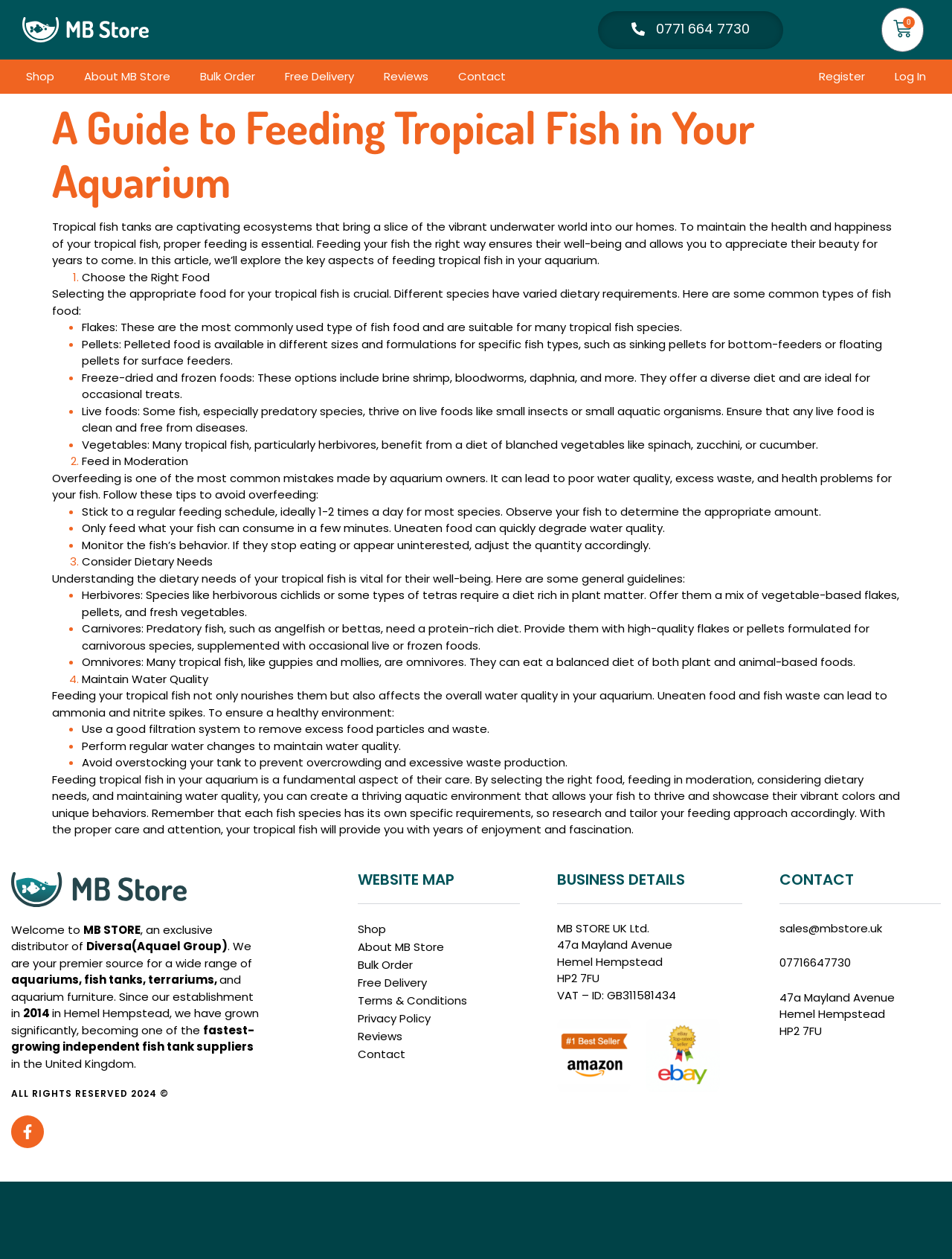Provide the bounding box coordinates of the section that needs to be clicked to accomplish the following instruction: "click articles."

None